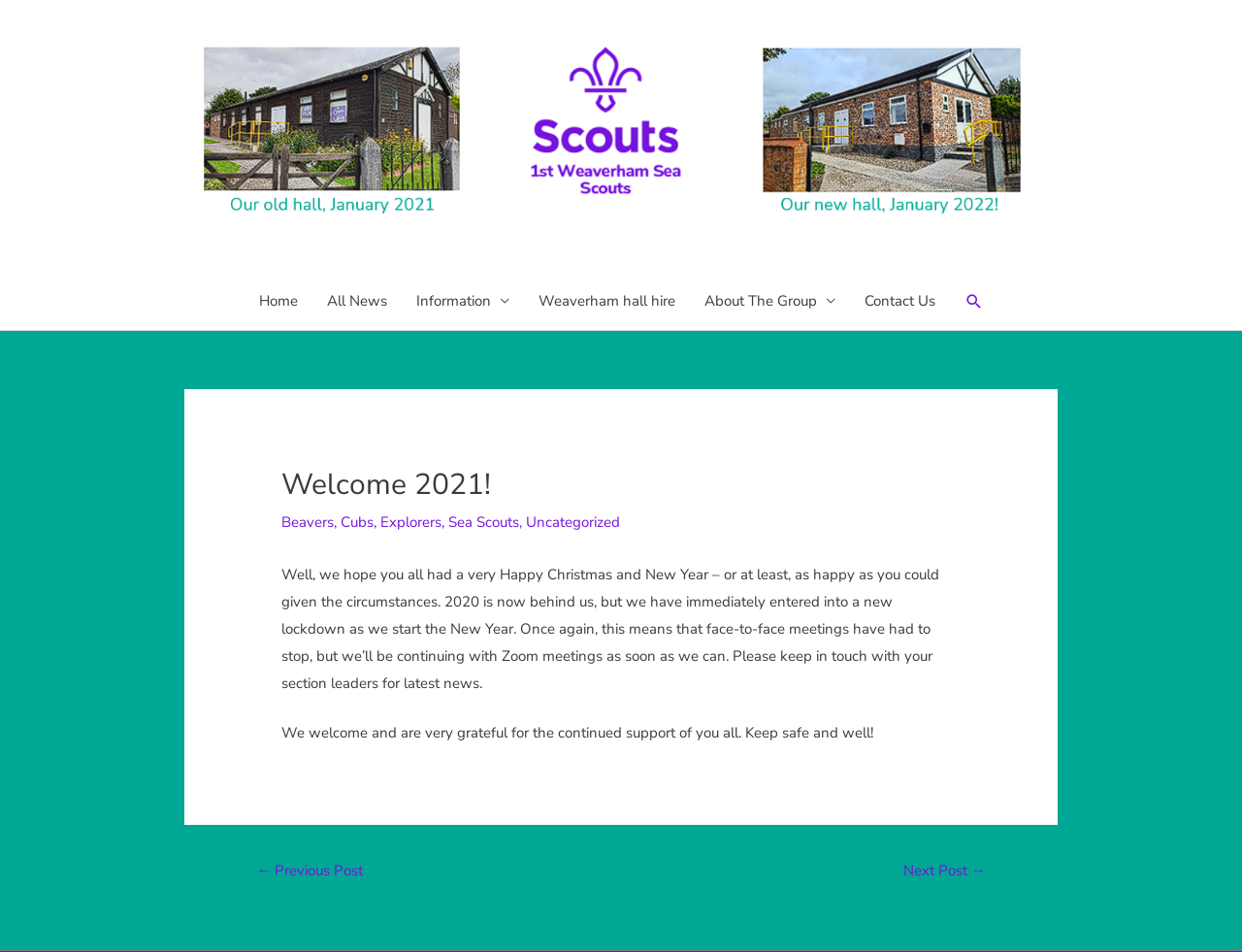Please determine the bounding box coordinates for the element that should be clicked to follow these instructions: "Read about the Weaverham hall hire".

[0.421, 0.286, 0.555, 0.347]